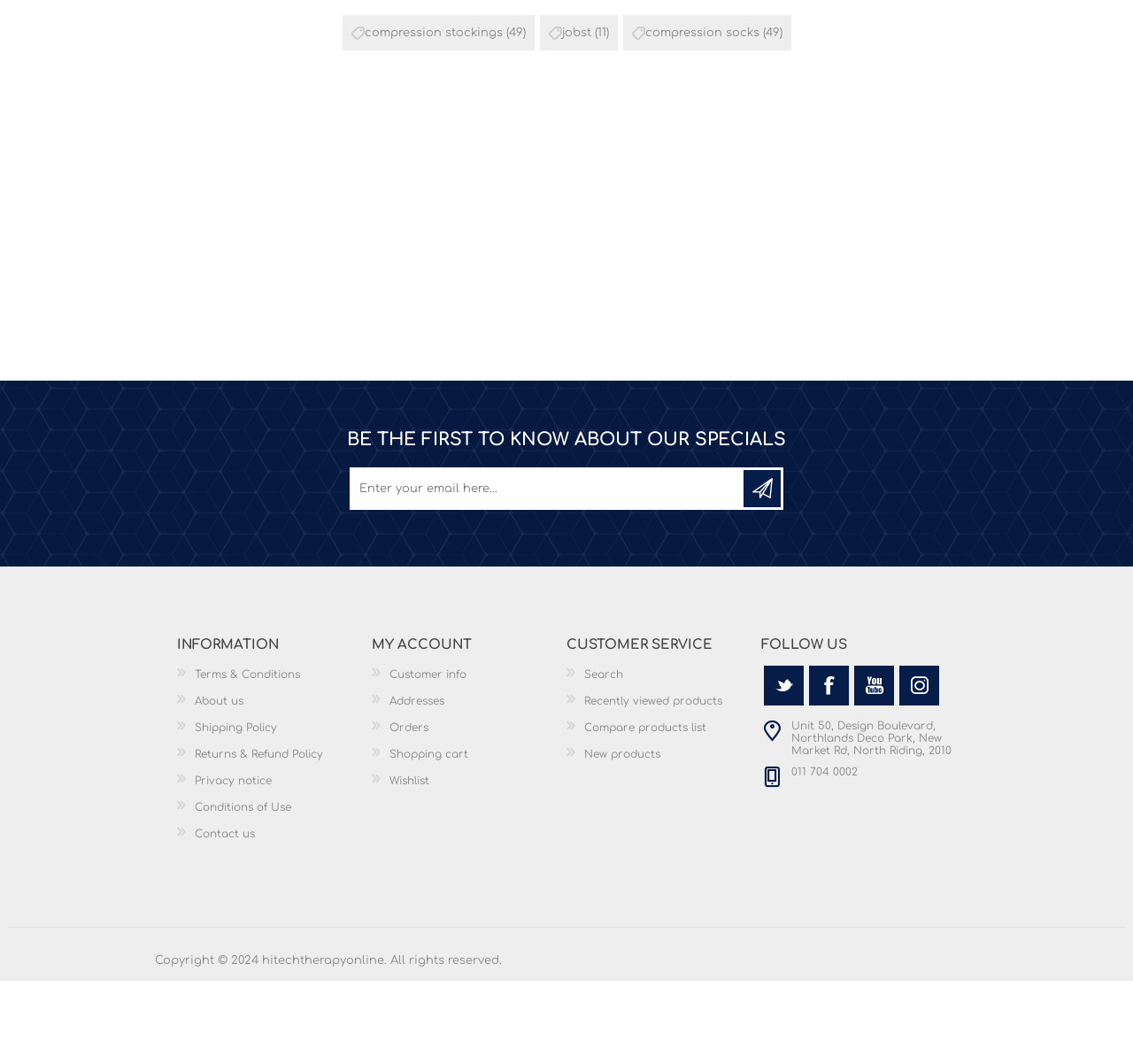Please find the bounding box coordinates of the element that must be clicked to perform the given instruction: "Subscribe to the newsletter". The coordinates should be four float numbers from 0 to 1, i.e., [left, top, right, bottom].

[0.656, 0.52, 0.689, 0.555]